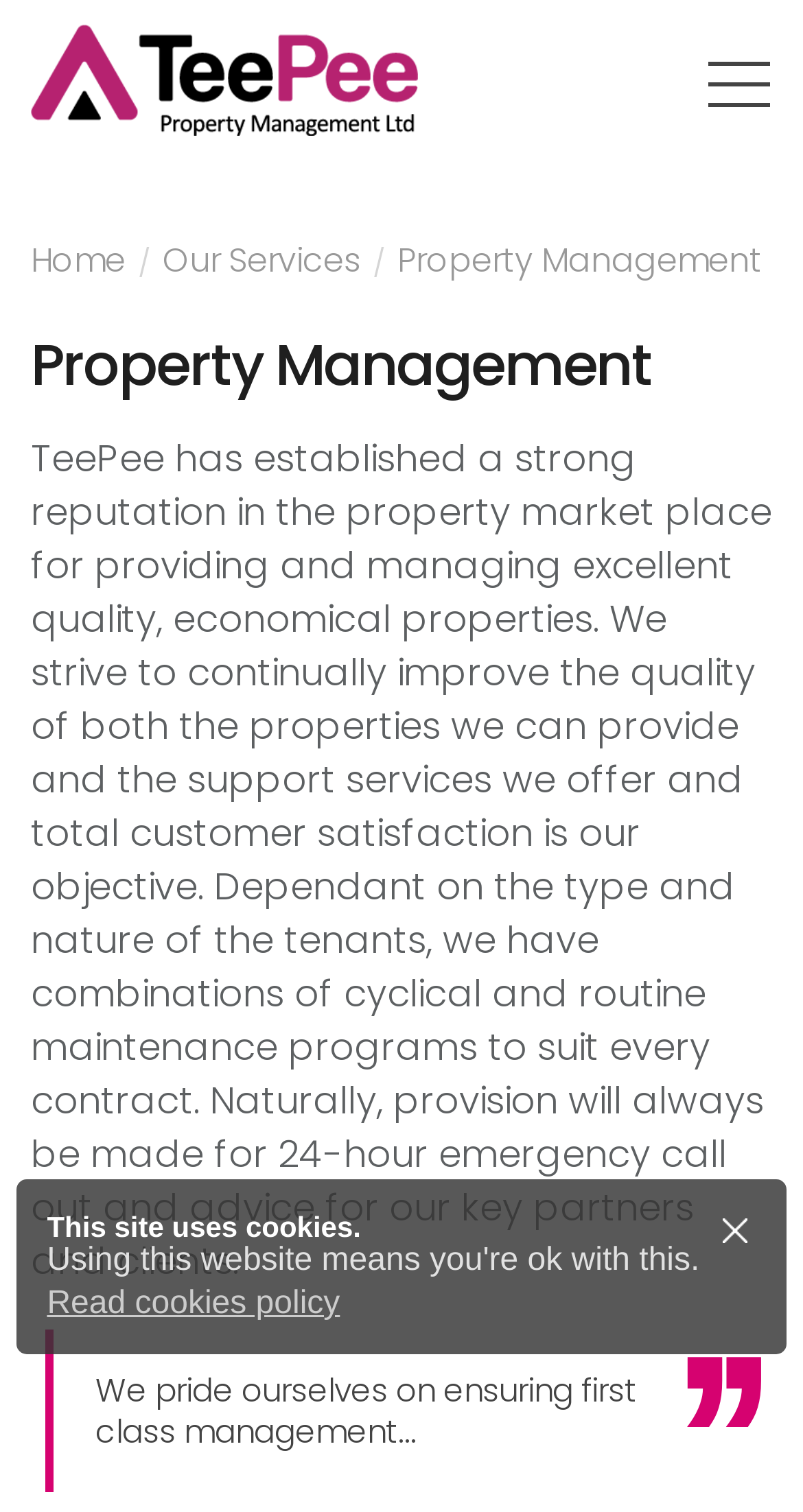What is the emergency service provided by TeePee?
Look at the screenshot and respond with one word or a short phrase.

24-hour call out